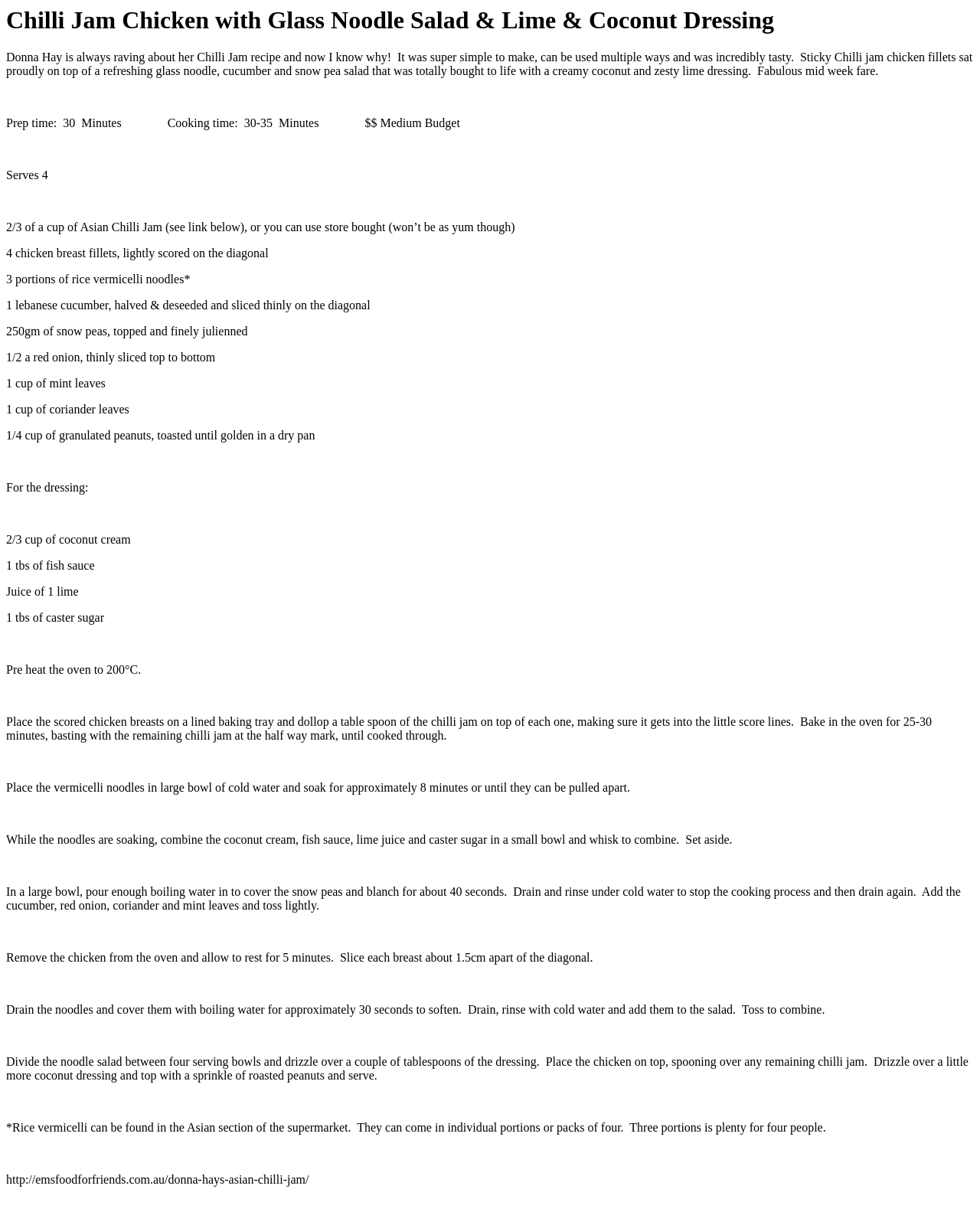Write a detailed summary of the webpage.

This webpage is a recipe page for "Chilli Jam Chicken with Glass Noodle Salad & Lime & Coconut Dressing" on Em's Food For Friends. At the top, there is a heading with the recipe title. Below the heading, there is a brief introduction to the recipe, describing its simplicity, tastiness, and versatility.

Following the introduction, there are several sections of text that provide information about the recipe, including preparation and cooking times, serving size, and budget. These sections are positioned near the top of the page.

The main content of the page is the recipe itself, which is divided into several sections, including ingredients, instructions, and notes. The ingredients are listed in a vertical column, with each item on a new line. The instructions are also presented in a vertical column, with each step on a new line. The text is dense, with minimal spacing between lines.

There are 14 ingredients listed, including Asian Chilli Jam, chicken breast fillets, rice vermicelli noodles, and various vegetables. The instructions consist of 9 steps, which guide the user through the preparation and cooking of the dish.

At the bottom of the page, there is a link to a related recipe, Donna Hay's Asian Chilli Jam. This link is positioned near the bottom of the page, below the main recipe content.

Overall, the page is densely packed with text, with minimal whitespace or images. The layout is simple and easy to follow, with clear headings and concise instructions.